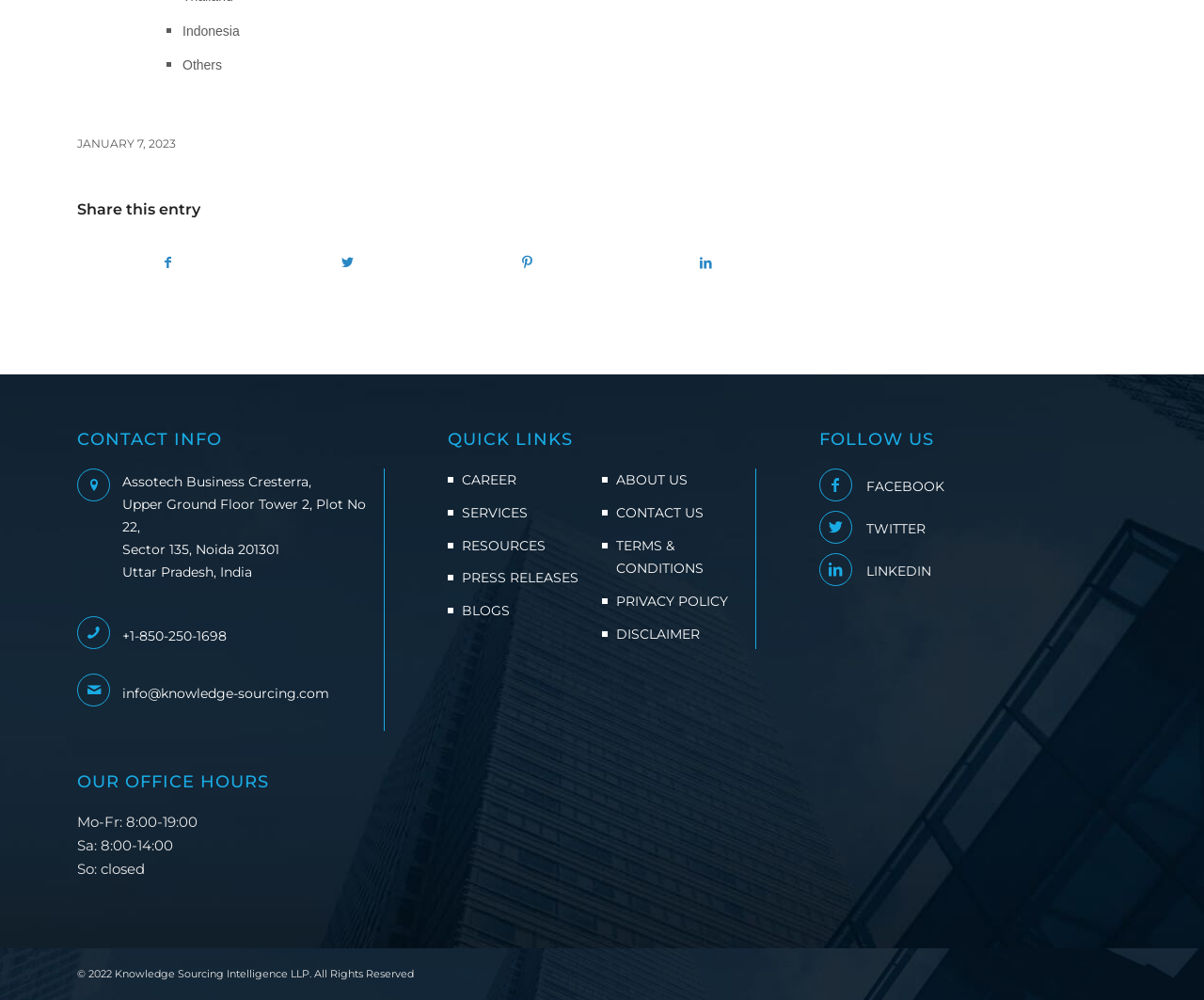What is the phone number to contact the company?
Based on the image, answer the question with as much detail as possible.

I found the phone number to contact the company by looking at the 'CONTACT INFO' section, which contains the phone number as a link. The phone number is '+1-850-250-1698'.